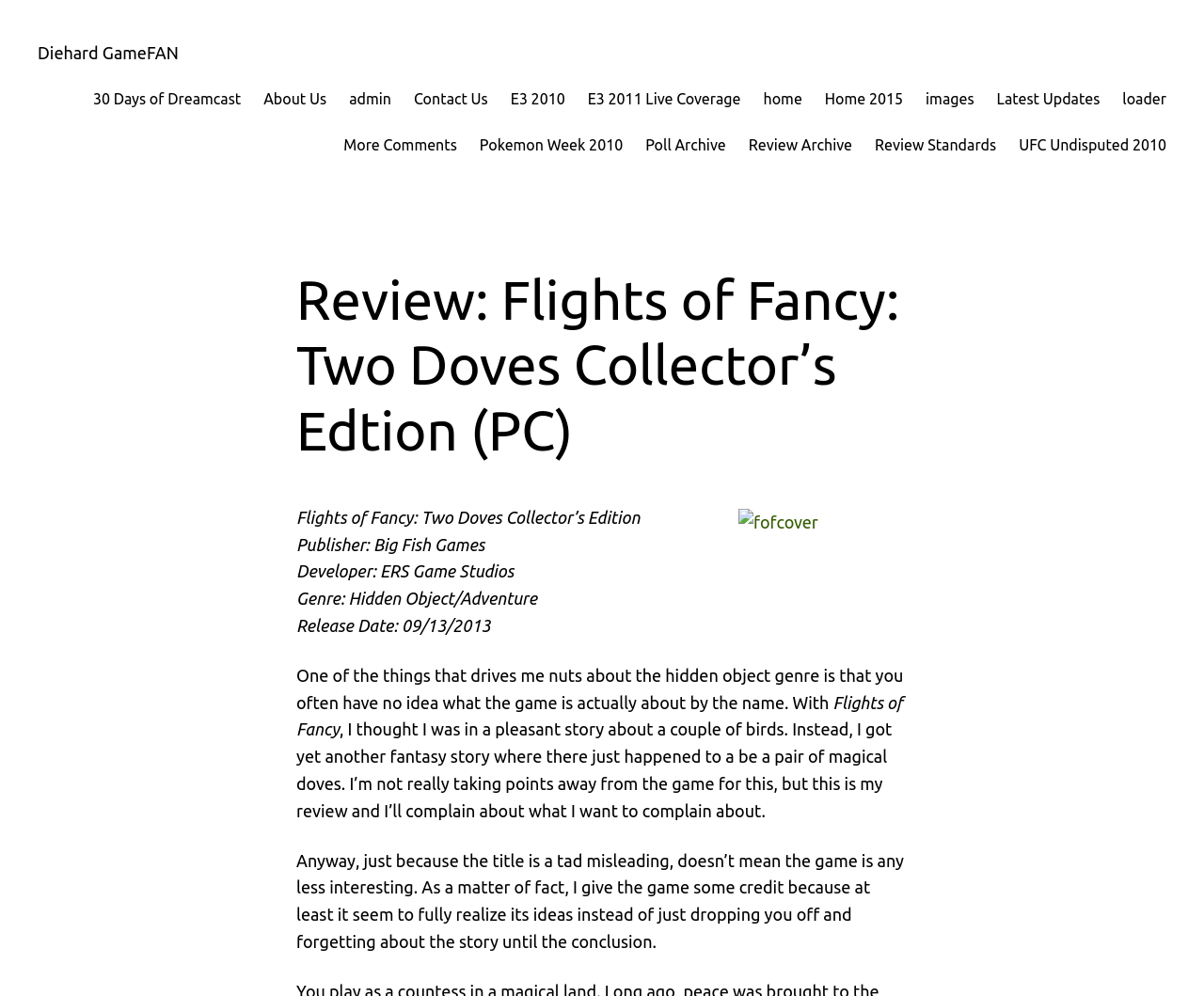From the screenshot, find the bounding box of the UI element matching this description: "Poll Archive". Supply the bounding box coordinates in the form [left, top, right, bottom], each a float between 0 and 1.

[0.536, 0.134, 0.603, 0.159]